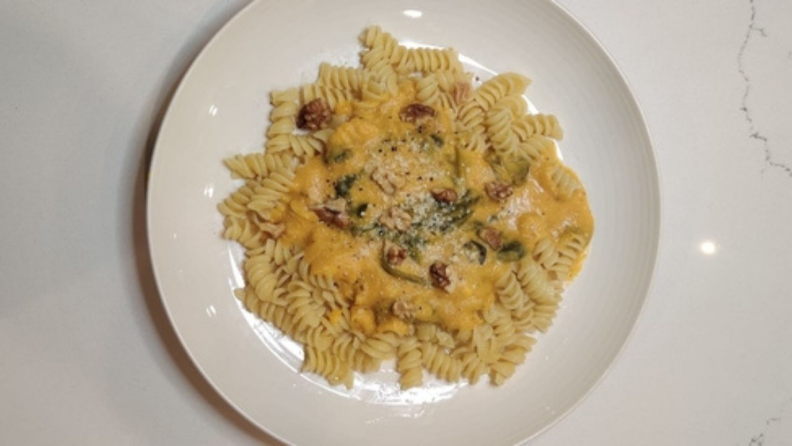How long does it take to prepare this dish?
Using the information from the image, answer the question thoroughly.

The caption states that this recipe serves as a 'quick yet delicious option, ready in less than 20 minutes', implying that the preparation time for this dish is under 20 minutes.